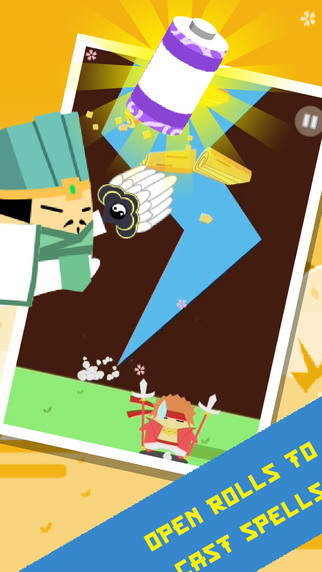Elaborate on the details you observe in the image.

In an exciting moment from the game, an animated character dressed in traditional attire prepares to cast spells by opening magical rolls. The vibrant scene features dynamic colors and playful graphics, highlighted by a whimsical background that enhances the fun atmosphere. Above the character, a shiny, floating object represents a spell roll, while various resources like coins and scrolls are scattered throughout the image, emphasizing gameplay mechanics. A bold caption at the bottom reads "OPEN ROLLS TO CAST SPELLS," inviting players to engage with this captivating adventure. This joyful and interactive design showcases the game's colorful user interface and adds a sense of thrill to the gaming experience.